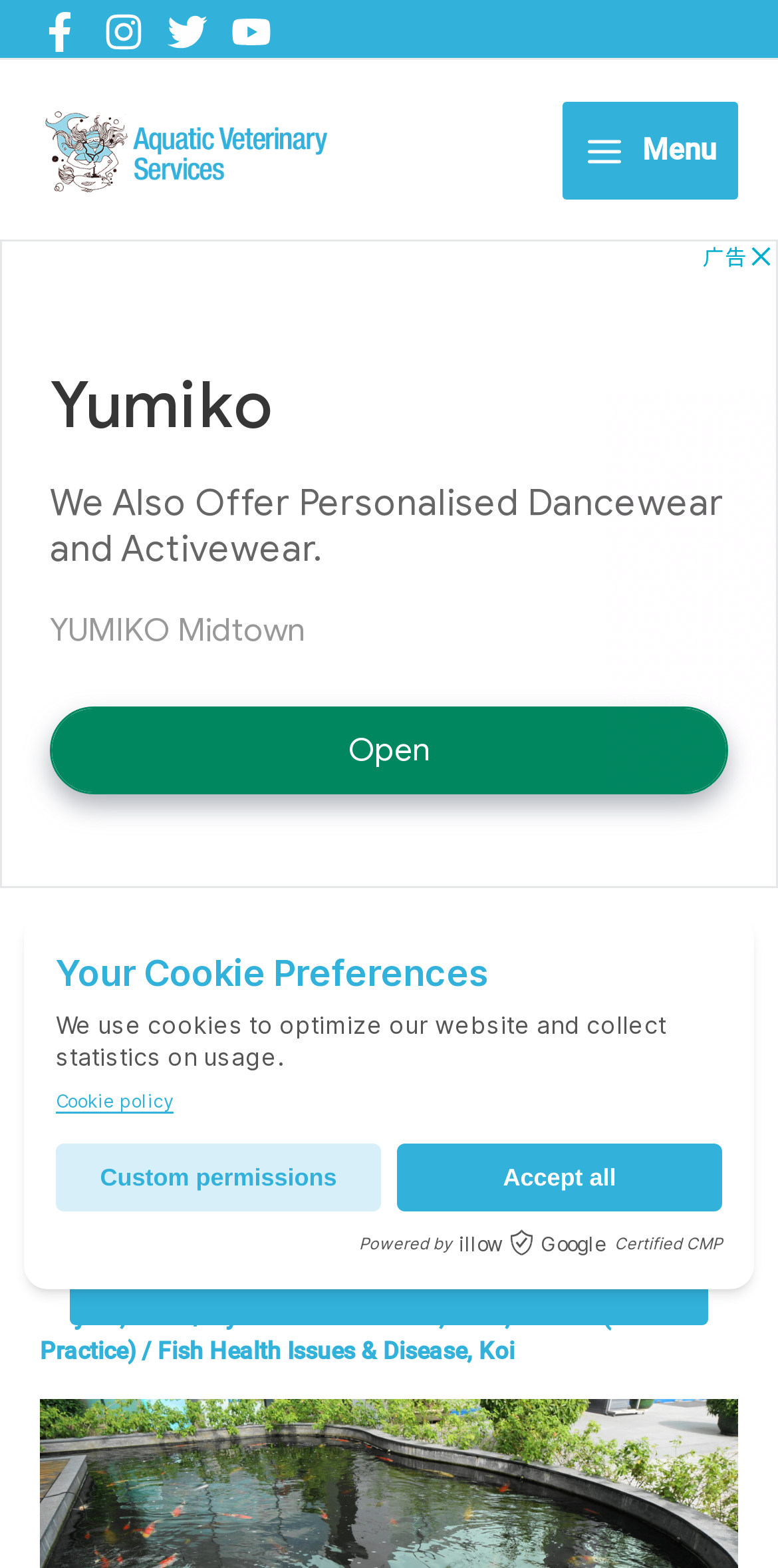Analyze the image and give a detailed response to the question:
What is the purpose of the textbox?

I analyzed the webpage's structure and found a textbox with a label 'Email' and a 'SUBSCRIBE' button nearby, which suggests that the purpose of the textbox is to enter an email address to subscribe to a newsletter or receive updates.